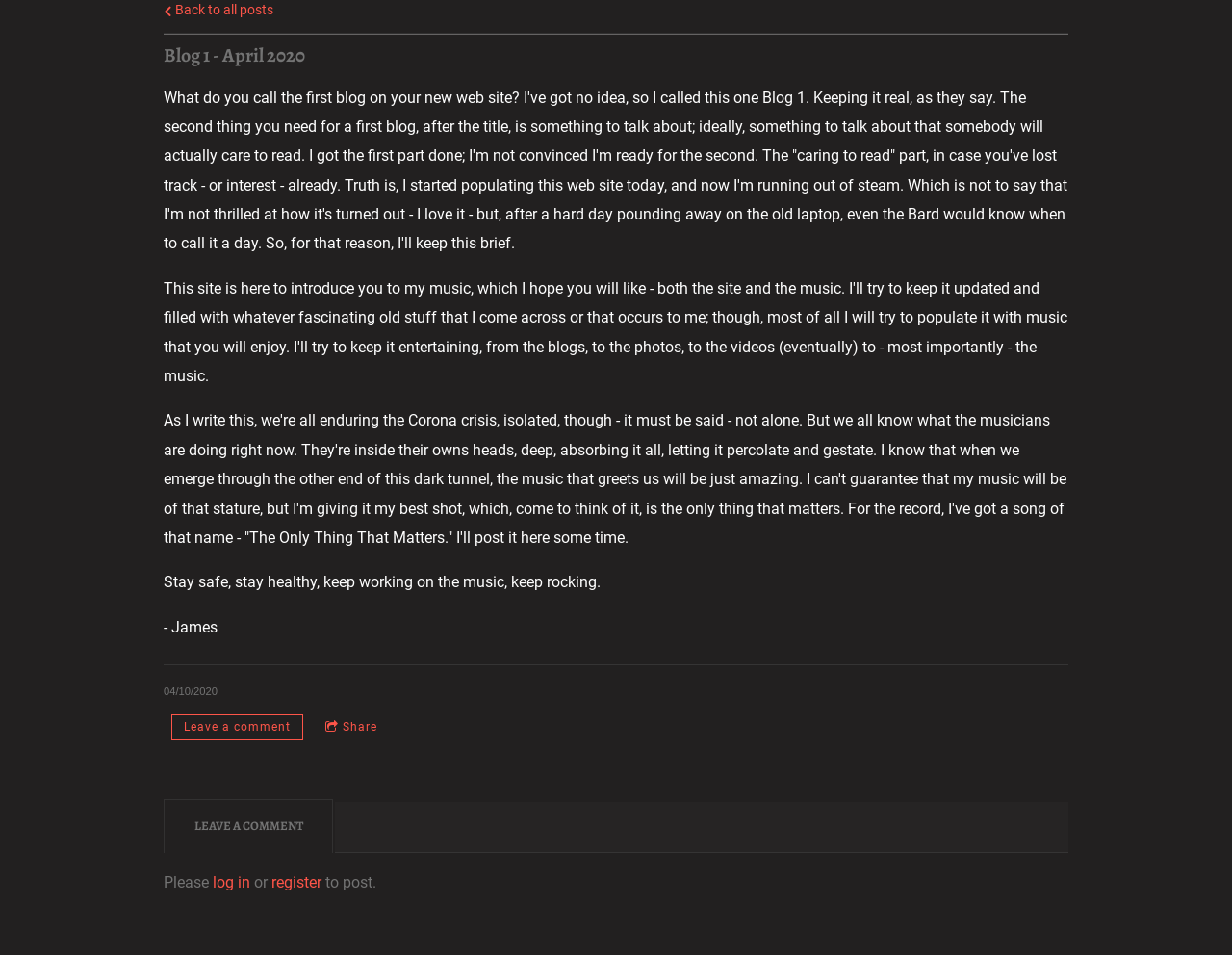Please answer the following question using a single word or phrase: 
What is the date of the blog post?

April 10, 2020